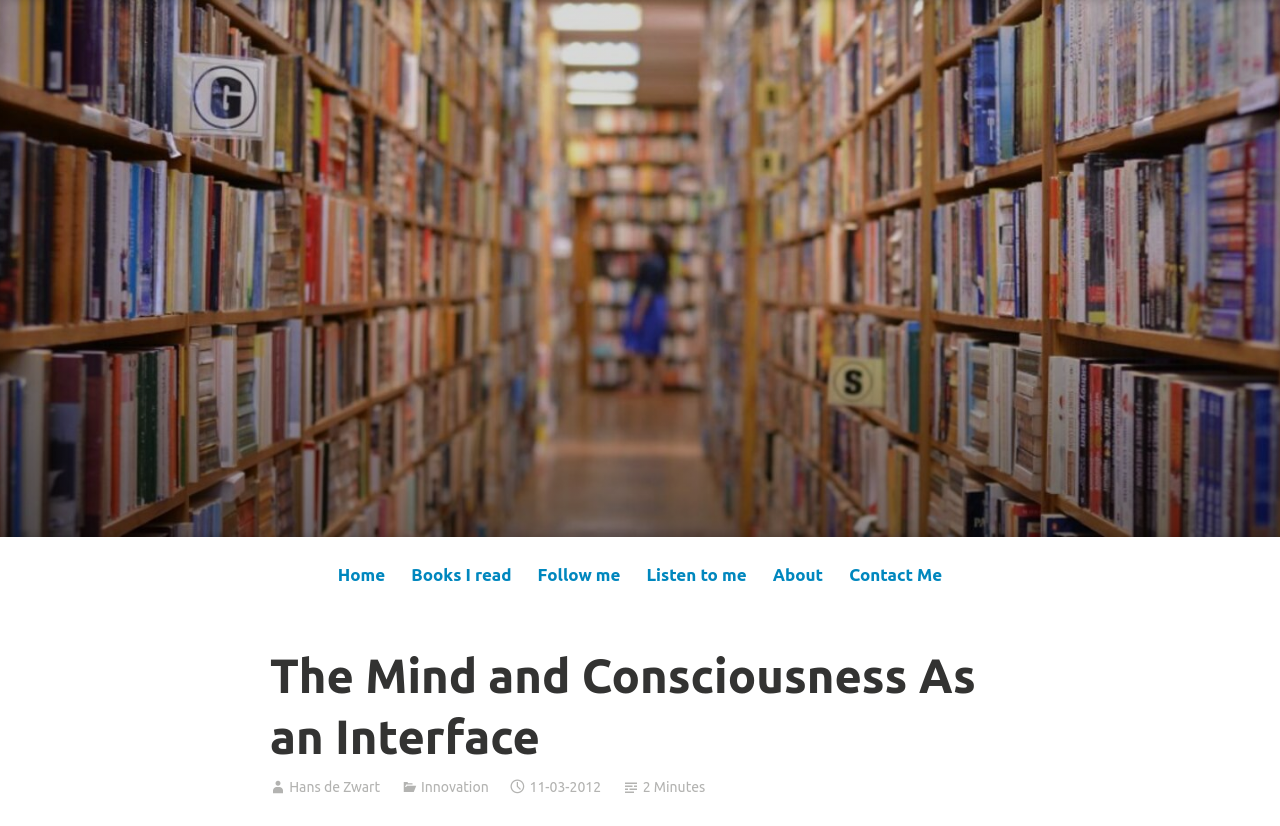Find the main header of the webpage and produce its text content.

The Mind and Consciousness As an Interface